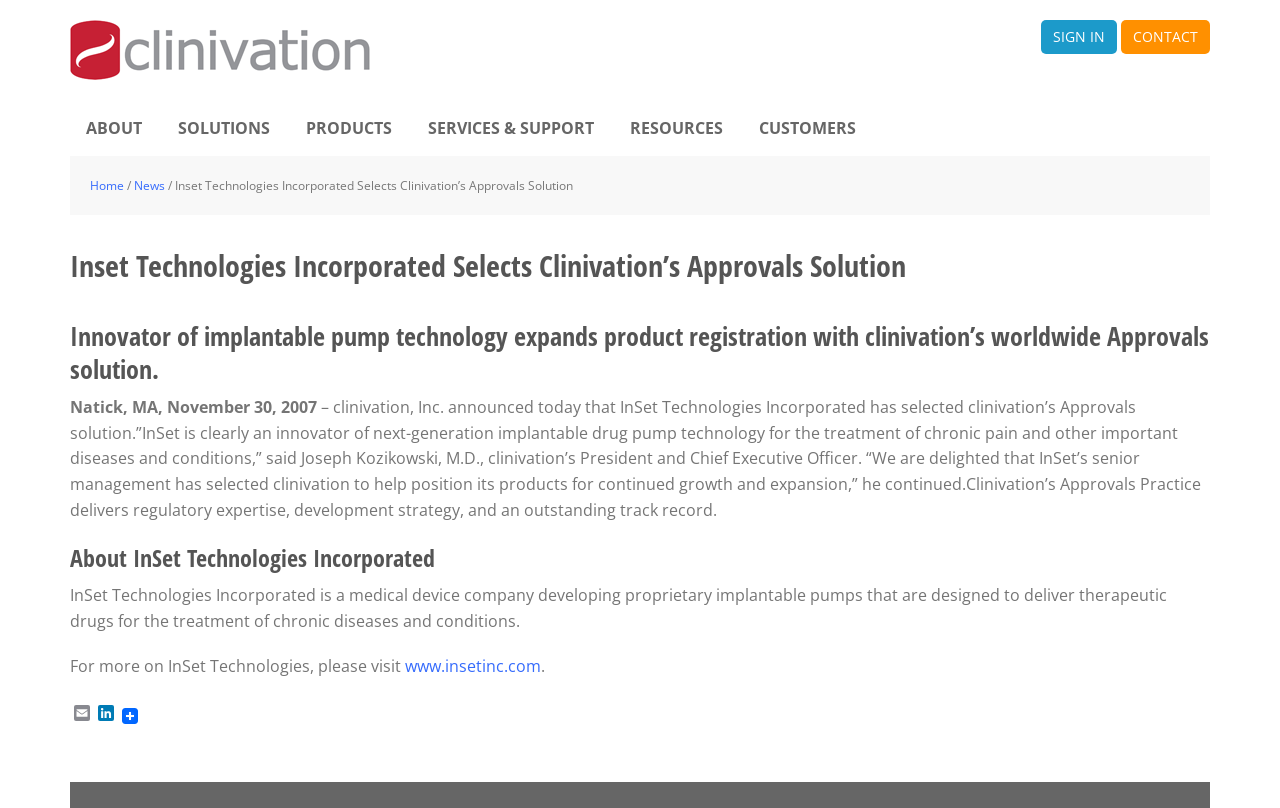Answer the question in one word or a short phrase:
How can one find more information about InSet Technologies?

Visit www.insetinc.com